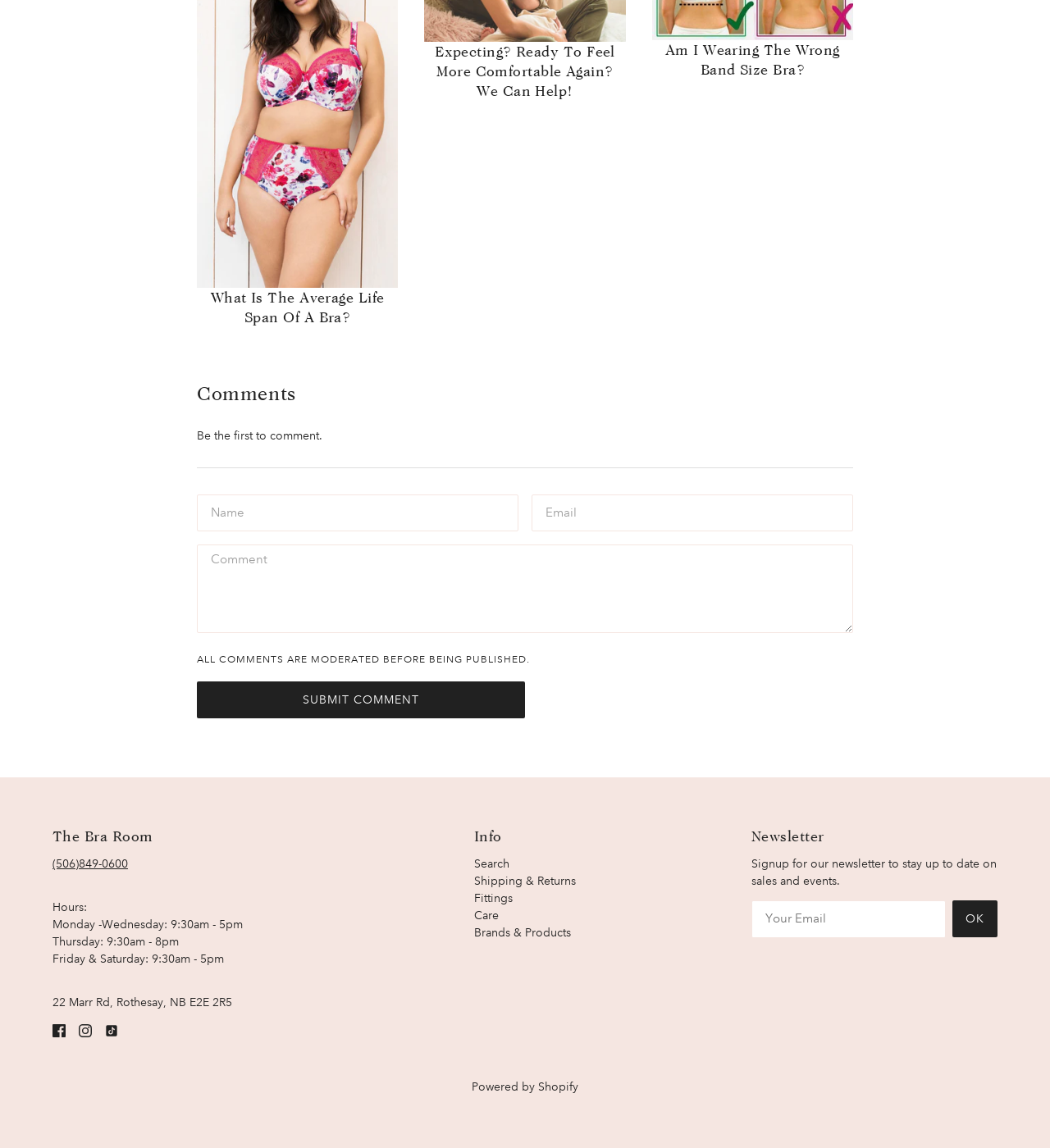What is the purpose of the comment section?
Please answer the question as detailed as possible.

I found the comment section by looking at the middle section of the webpage. The comment section has a text box and a submit button, indicating that it is for leaving a comment. The text above the comment section says 'Be the first to comment', further supporting this conclusion.